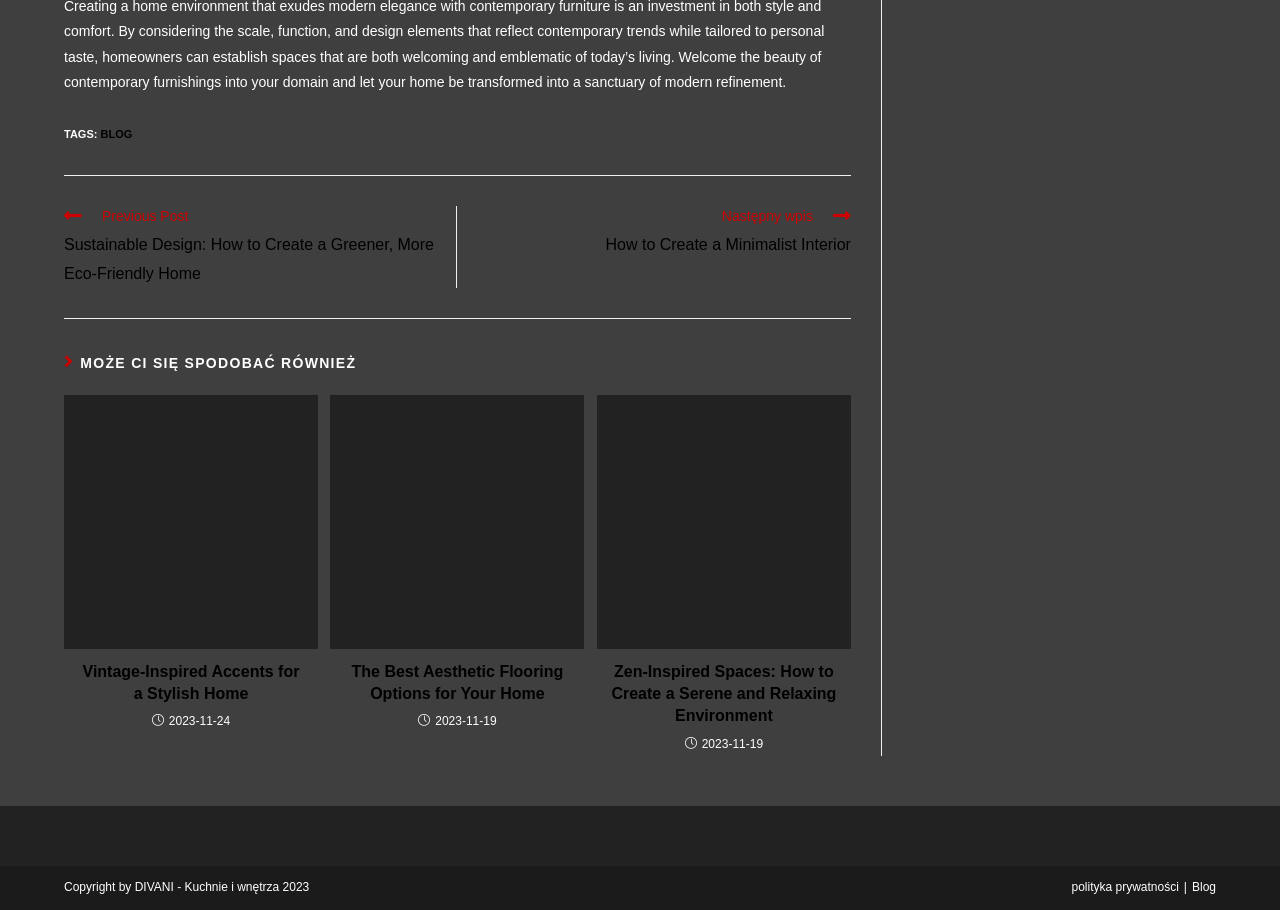Using the description: "polityka prywatności", identify the bounding box of the corresponding UI element in the screenshot.

[0.837, 0.967, 0.921, 0.982]